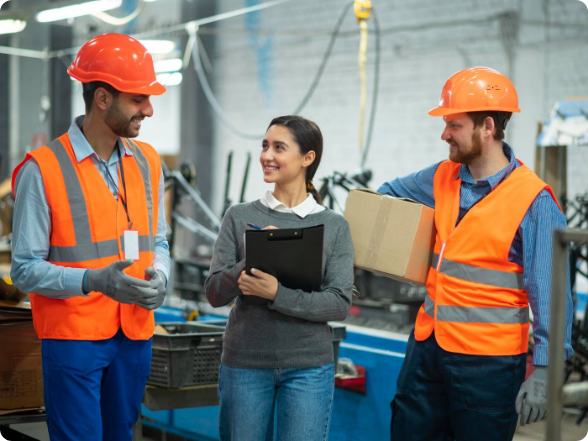Provide your answer in one word or a succinct phrase for the question: 
What is the female colleague holding?

Clipboard